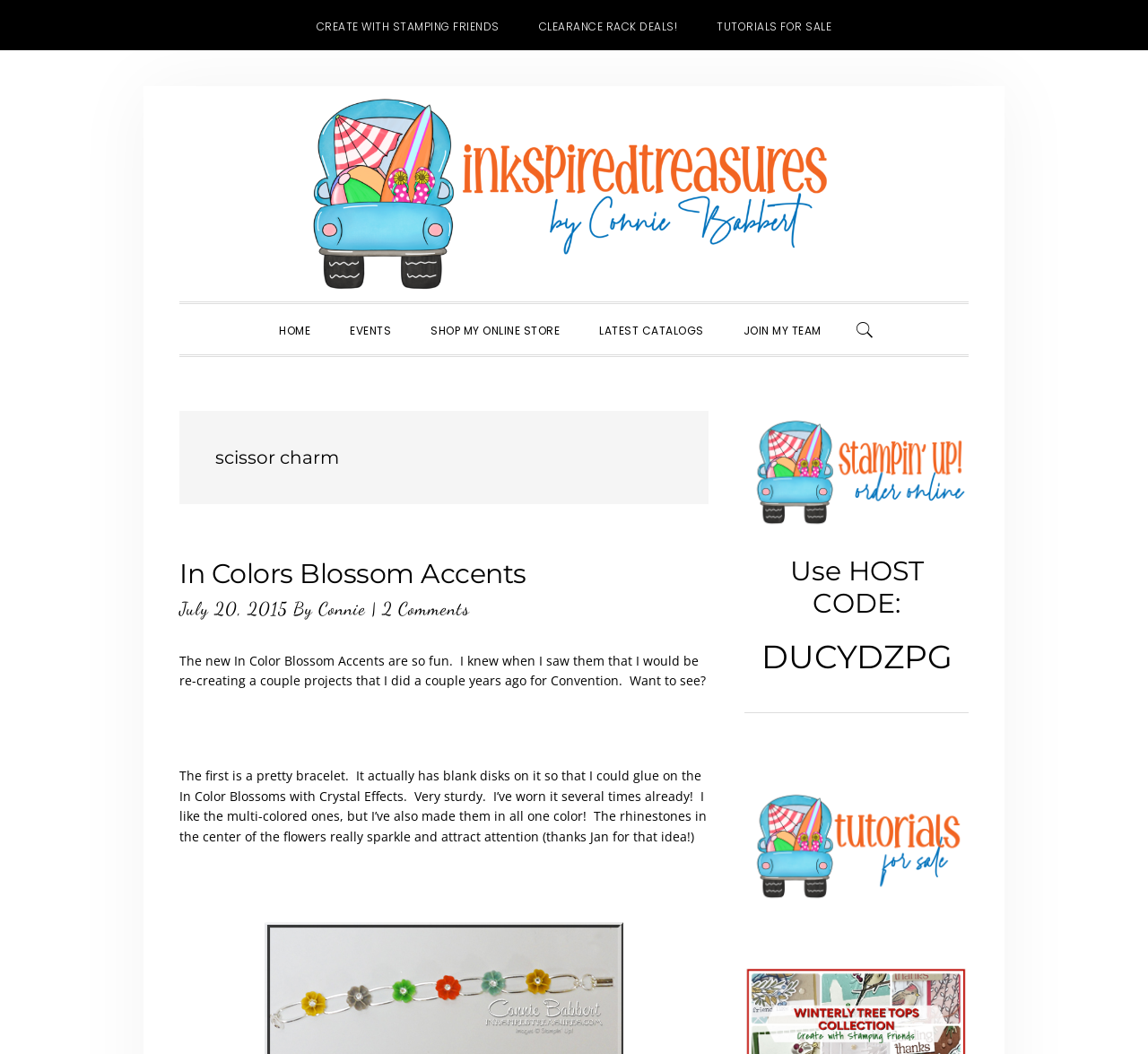What is the name of the online store?
Please provide a comprehensive answer based on the visual information in the image.

I determined the answer by looking at the navigation menu and finding the link 'INKSPIRED TREASURES' which seems to be the name of the online store.